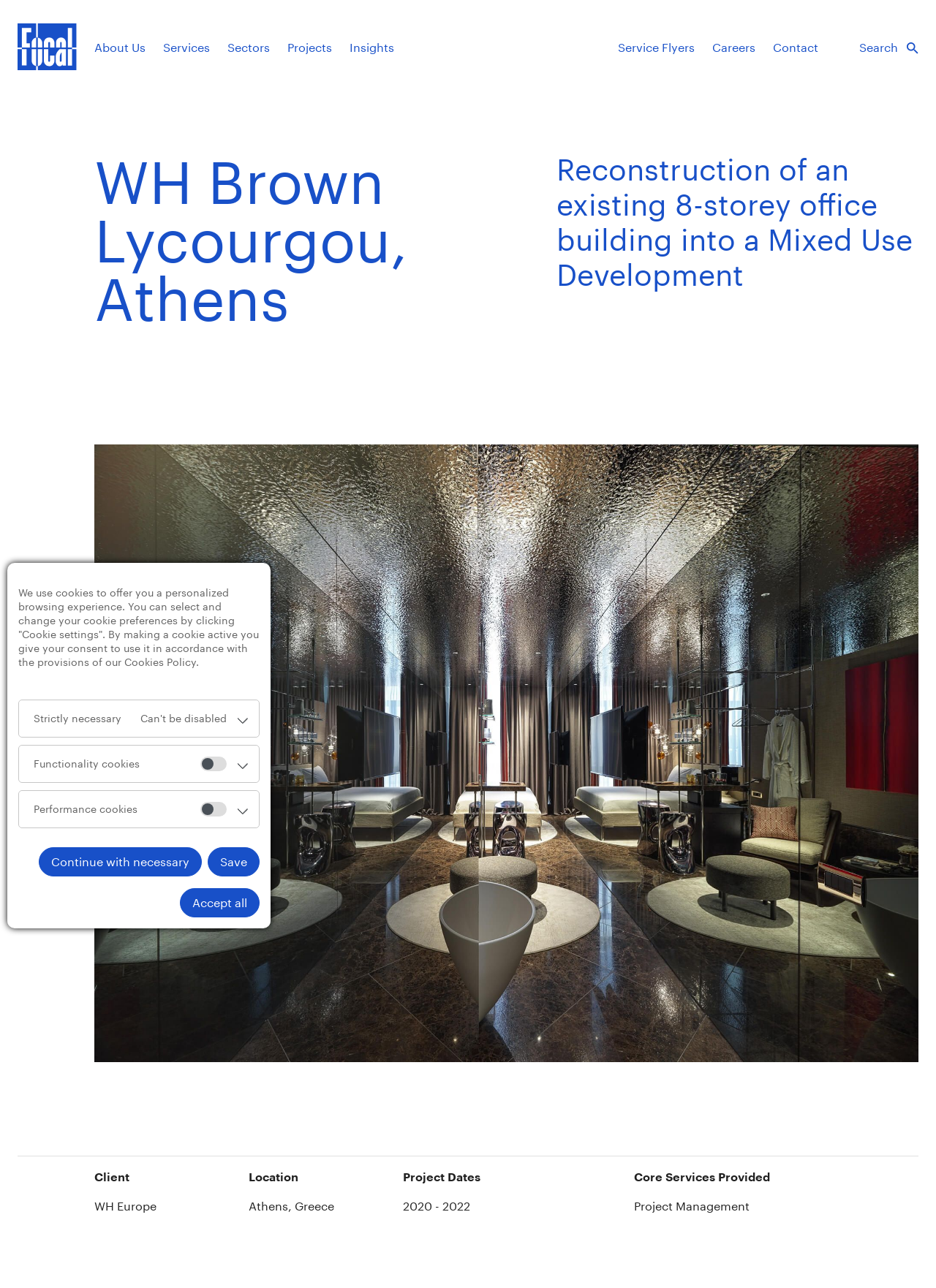What is the type of project?
Answer the question with as much detail as you can, using the image as a reference.

I found the type of project by looking at the static text element, which contains the description 'Reconstruction of an existing 8-storey office building into a Mixed Use Development'.